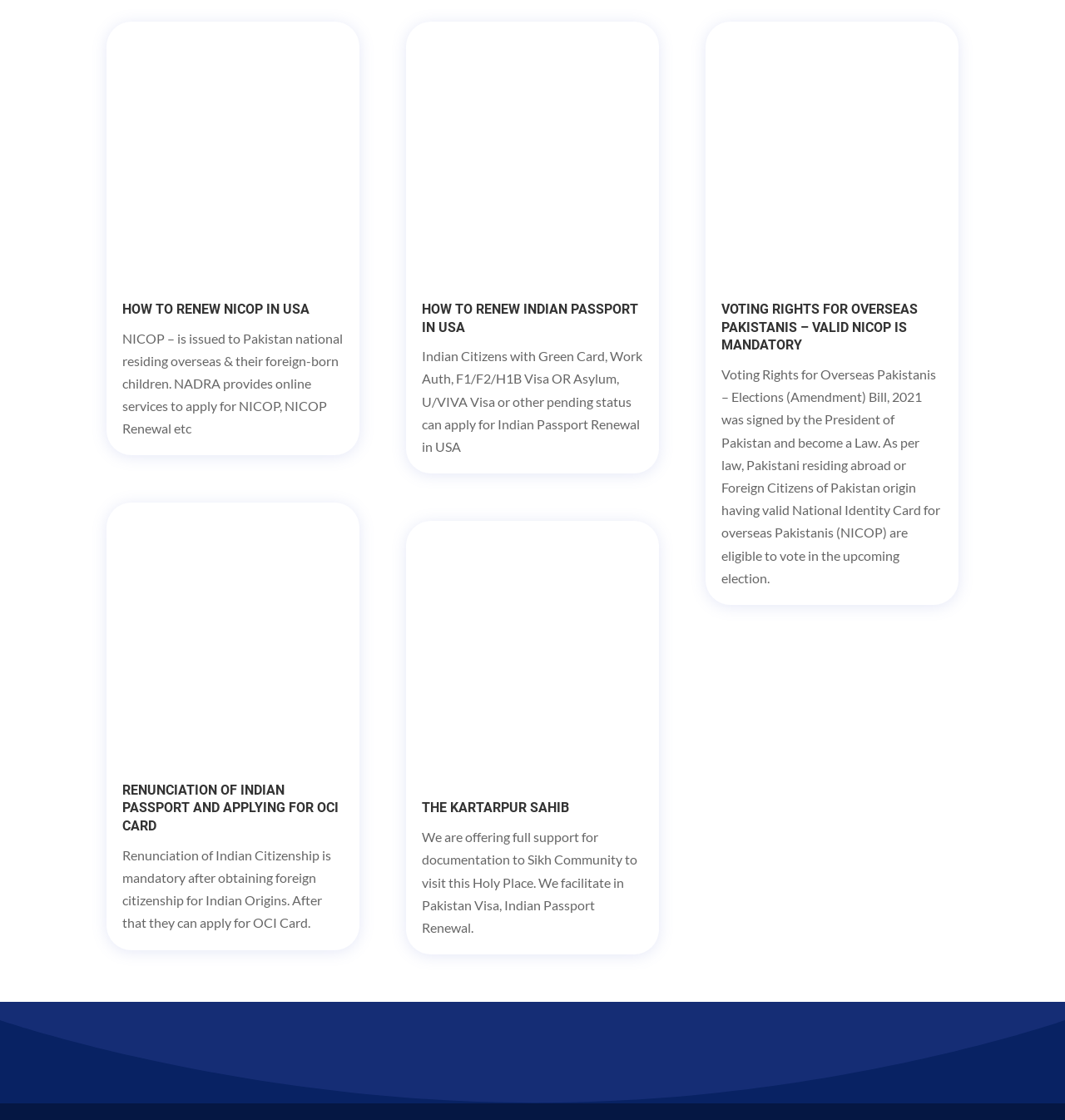What can Indian Citizens with Green Card apply for? Look at the image and give a one-word or short phrase answer.

Indian Passport Renewal